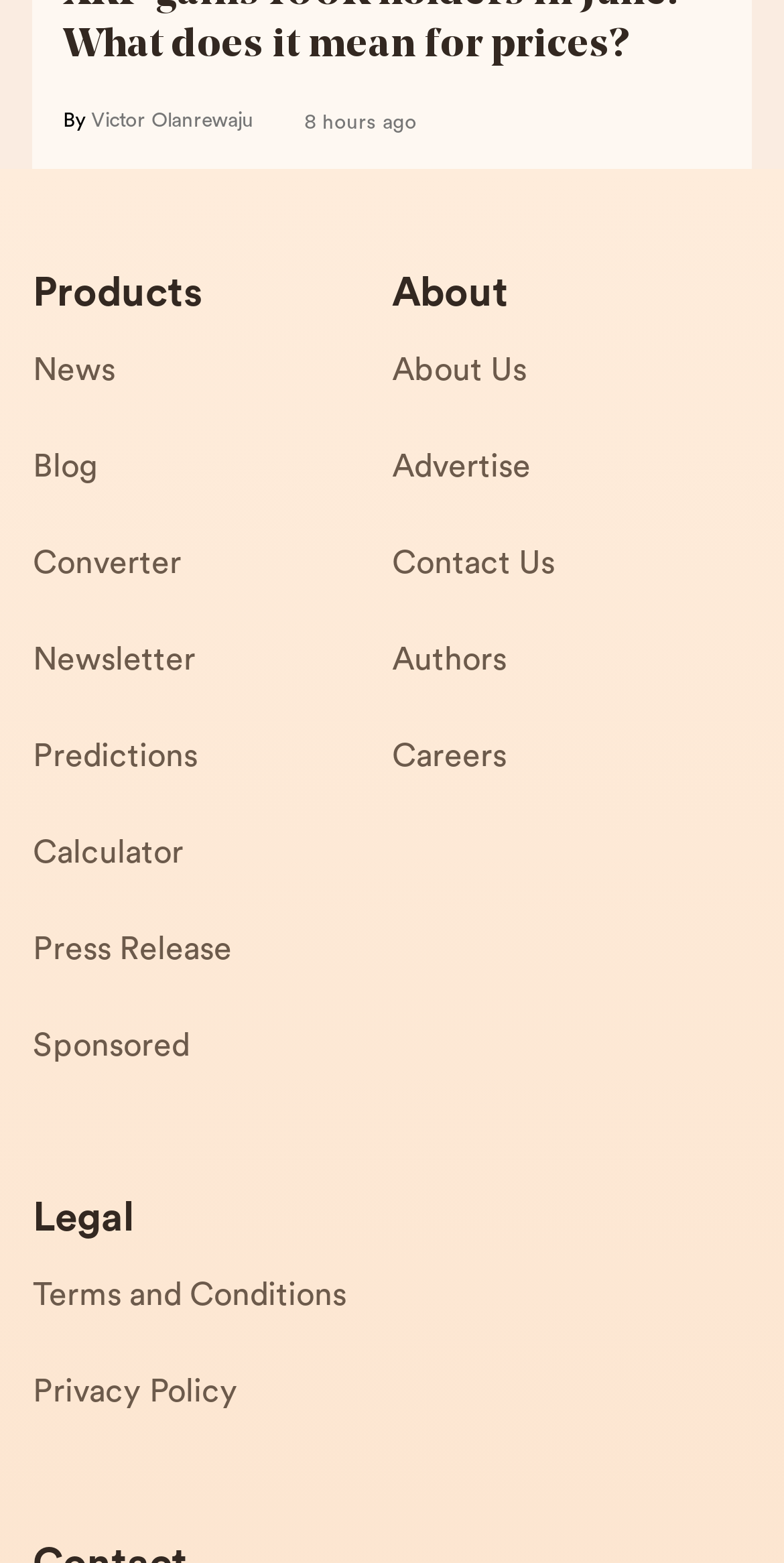Determine the bounding box coordinates of the region to click in order to accomplish the following instruction: "visit authors page". Provide the coordinates as four float numbers between 0 and 1, specifically [left, top, right, bottom].

[0.5, 0.403, 0.958, 0.465]